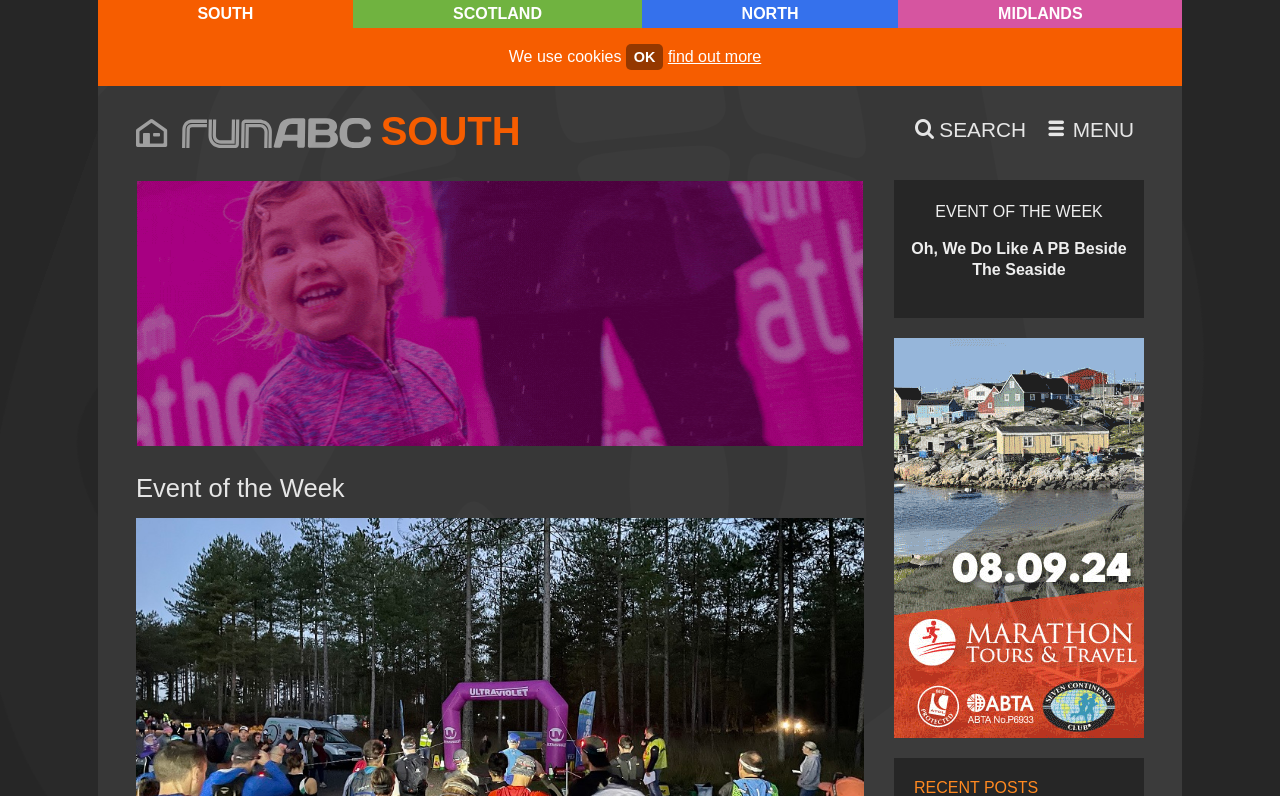Please provide a brief answer to the following inquiry using a single word or phrase:
What is the event of the week?

Oh, We Do Like A PB Beside The Seaside